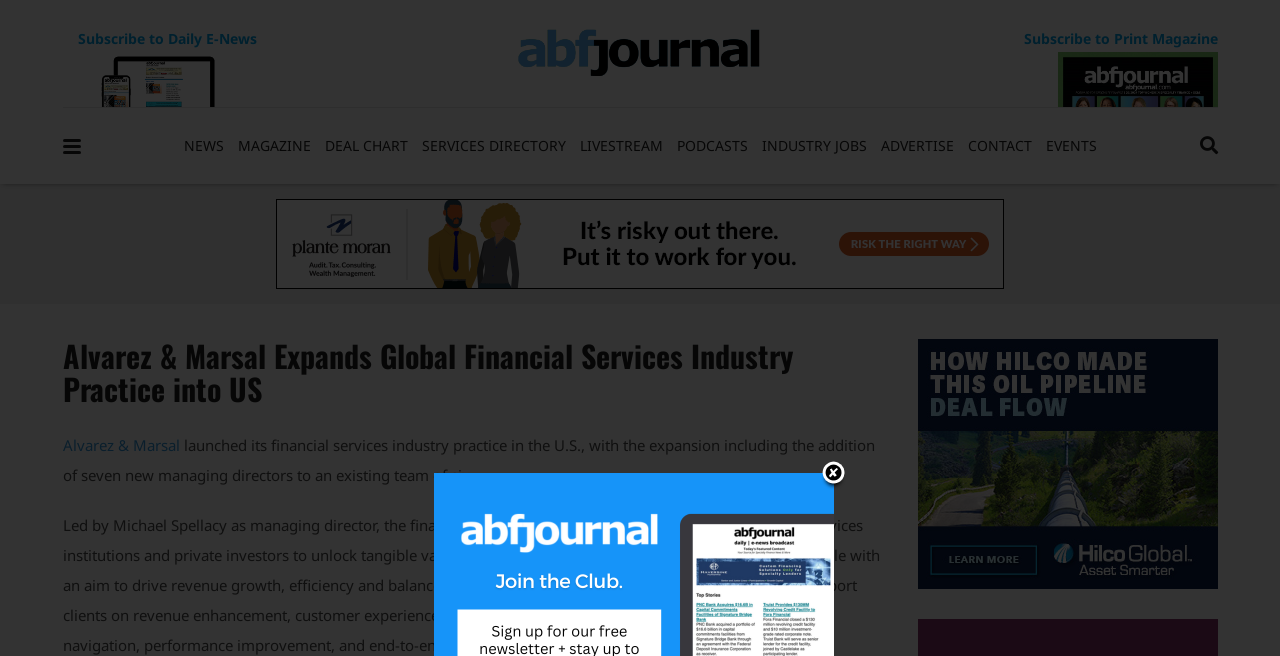What is the role of Michael Spellacy in the financial services industry practice?
Based on the content of the image, thoroughly explain and answer the question.

The role of Michael Spellacy can be found in the main content area of the webpage, where it says 'Led by Michael Spellacy as managing director, the financial services industry practice...'.